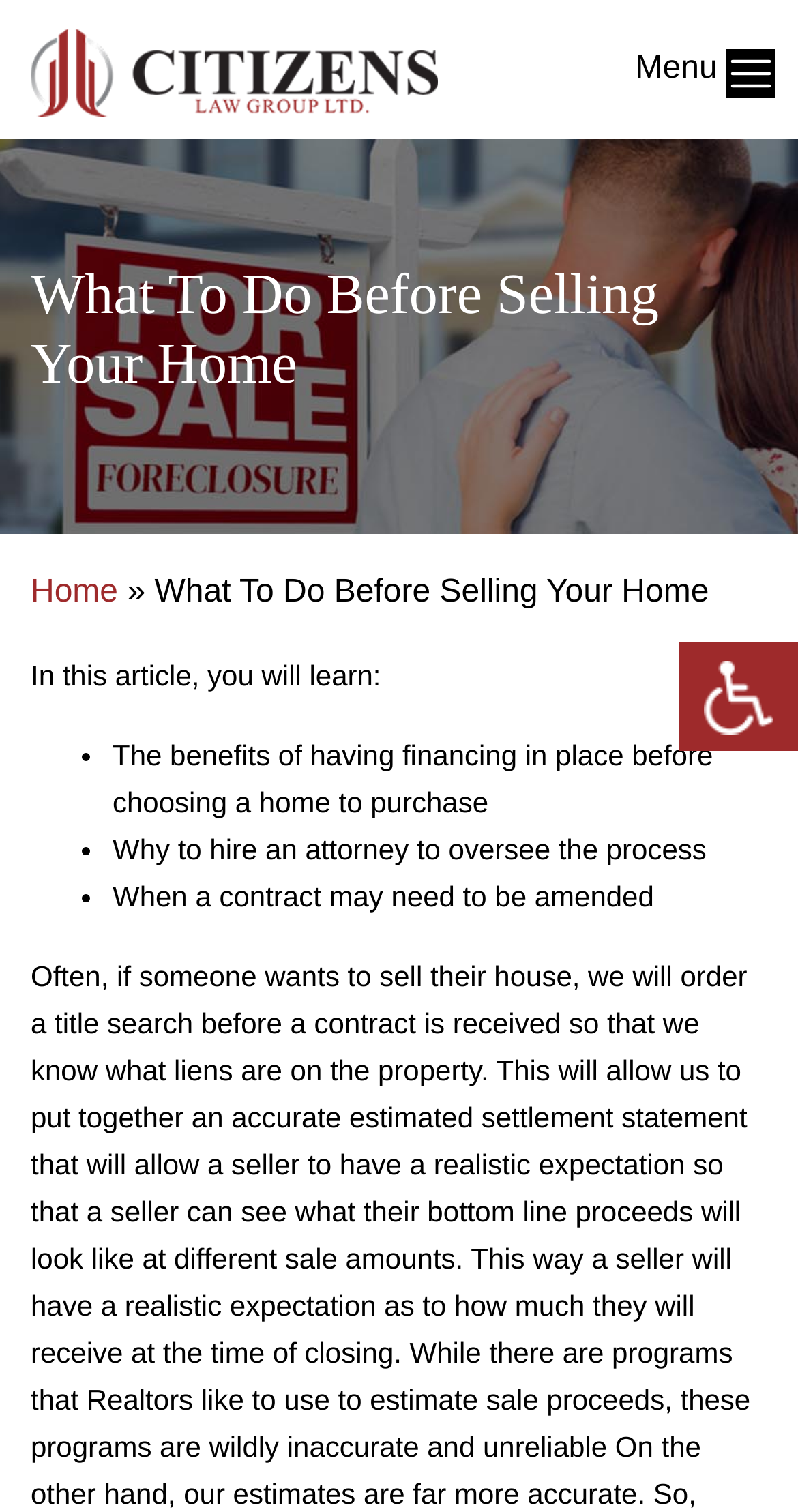What is the purpose of hiring an attorney?
Answer briefly with a single word or phrase based on the image.

To oversee the process